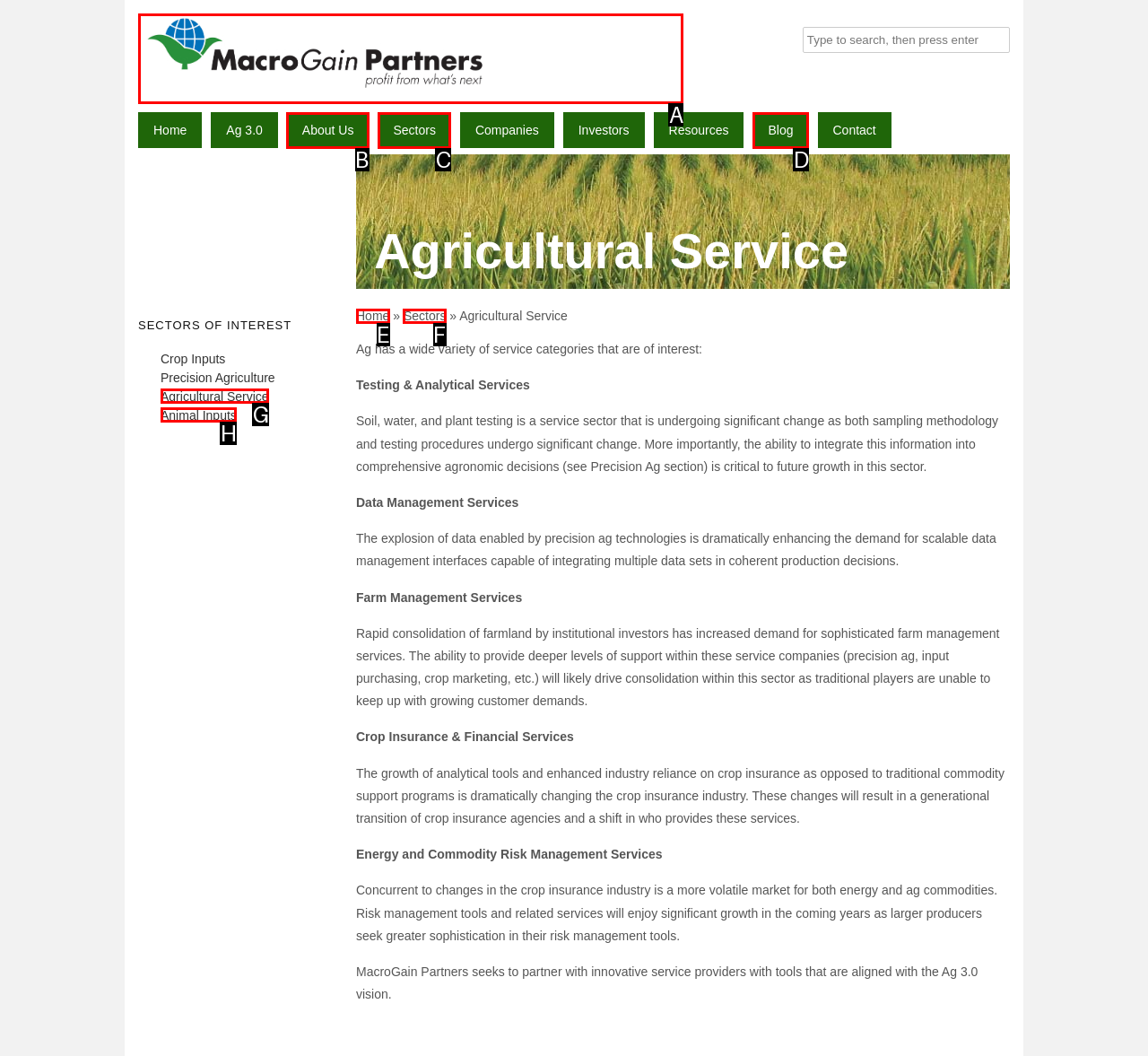Pick the HTML element that corresponds to the description: Animal Inputs
Answer with the letter of the correct option from the given choices directly.

H